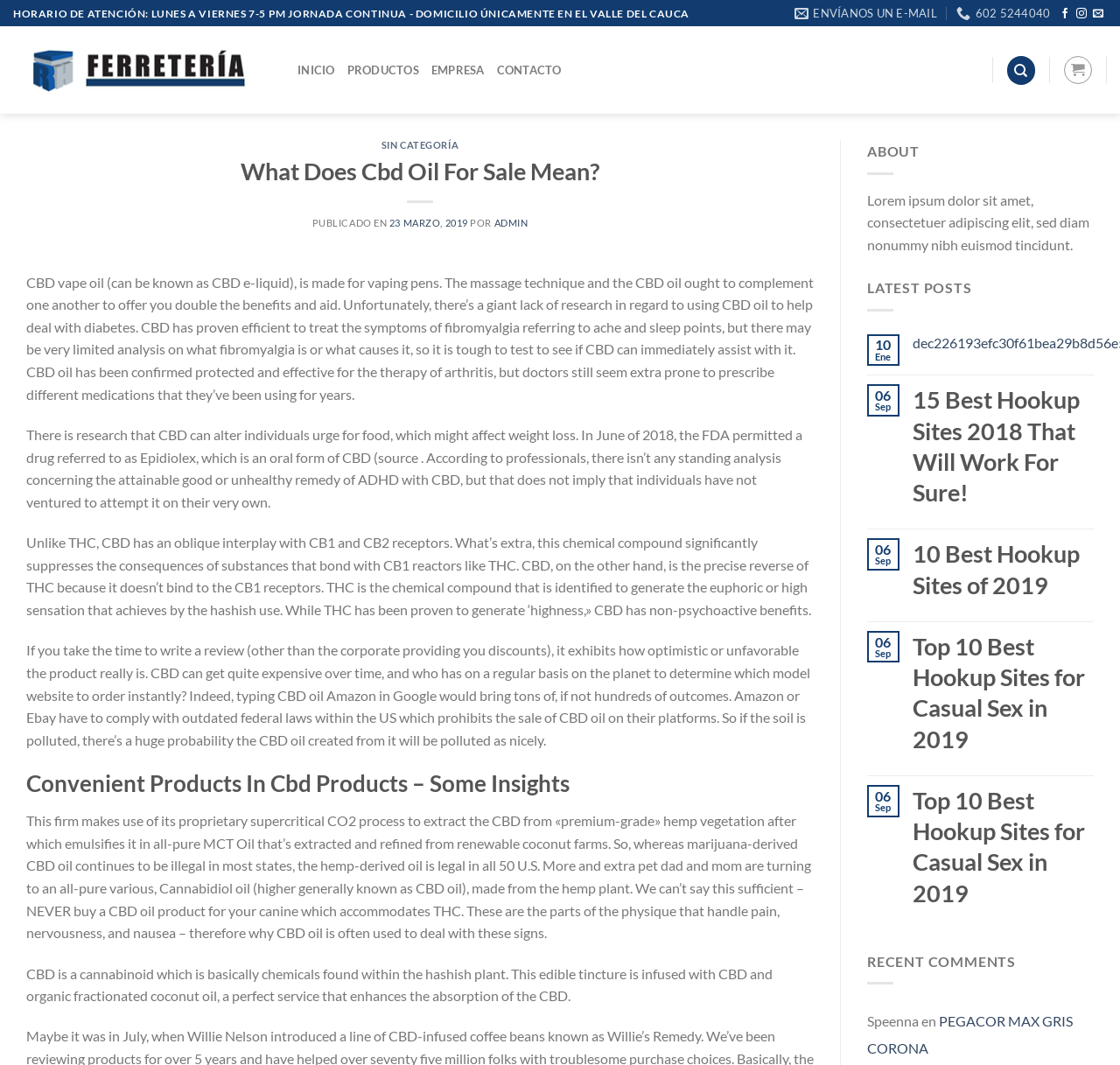Please find and report the bounding box coordinates of the element to click in order to perform the following action: "search for something". The coordinates should be expressed as four float numbers between 0 and 1, in the format [left, top, right, bottom].

[0.899, 0.053, 0.924, 0.08]